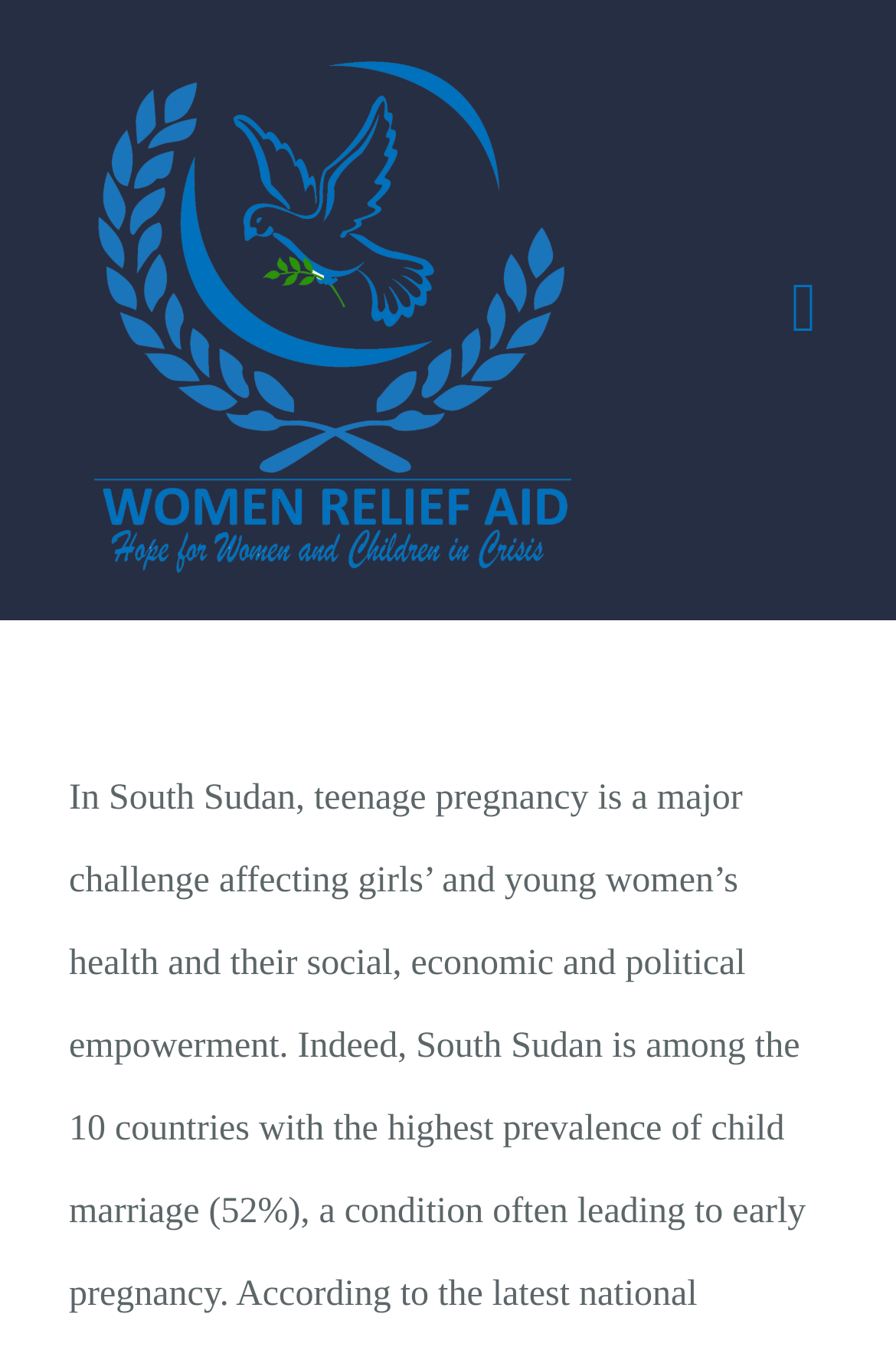Given the following UI element description: "Toggle Navigation", find the bounding box coordinates in the webpage screenshot.

[0.859, 0.183, 0.936, 0.274]